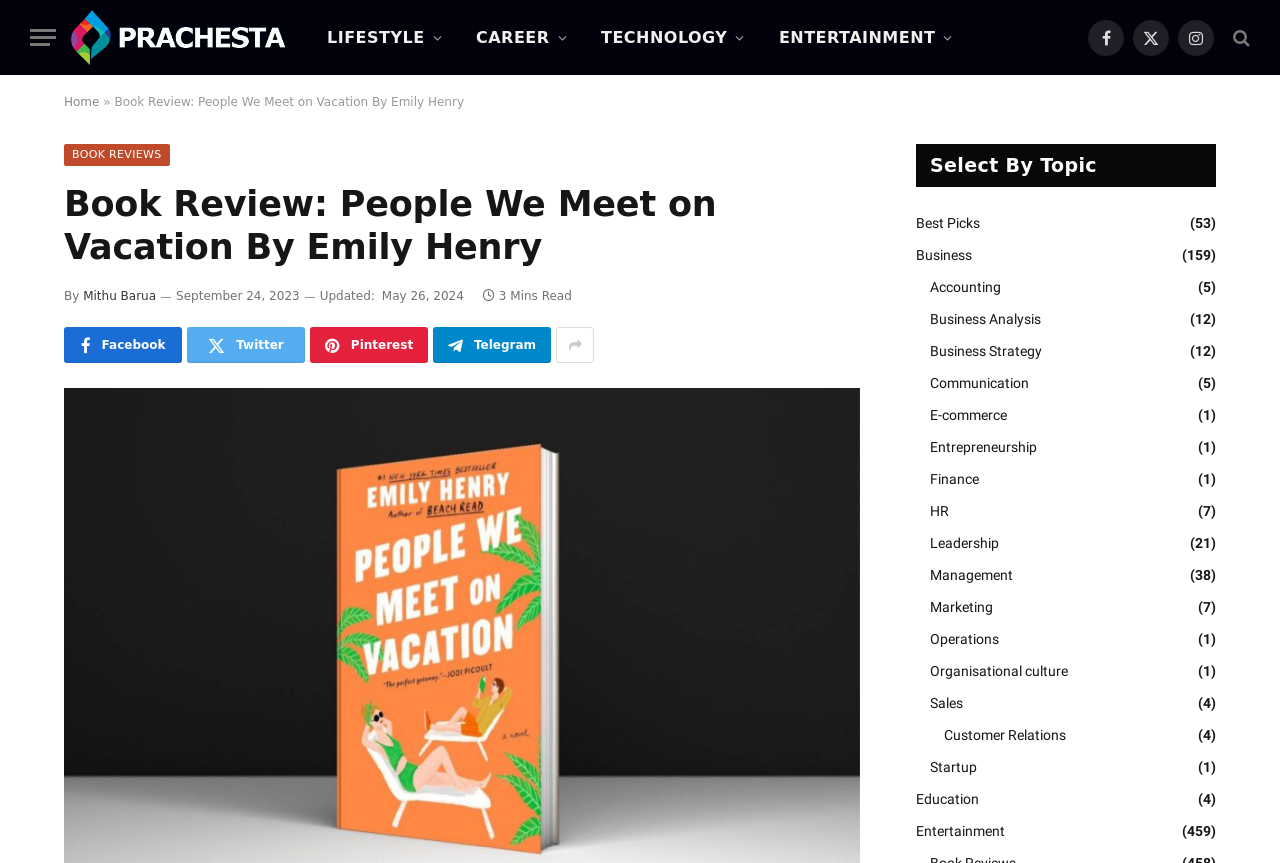Using a single word or phrase, answer the following question: 
What is the title of the book being reviewed?

People We Meet on Vacation